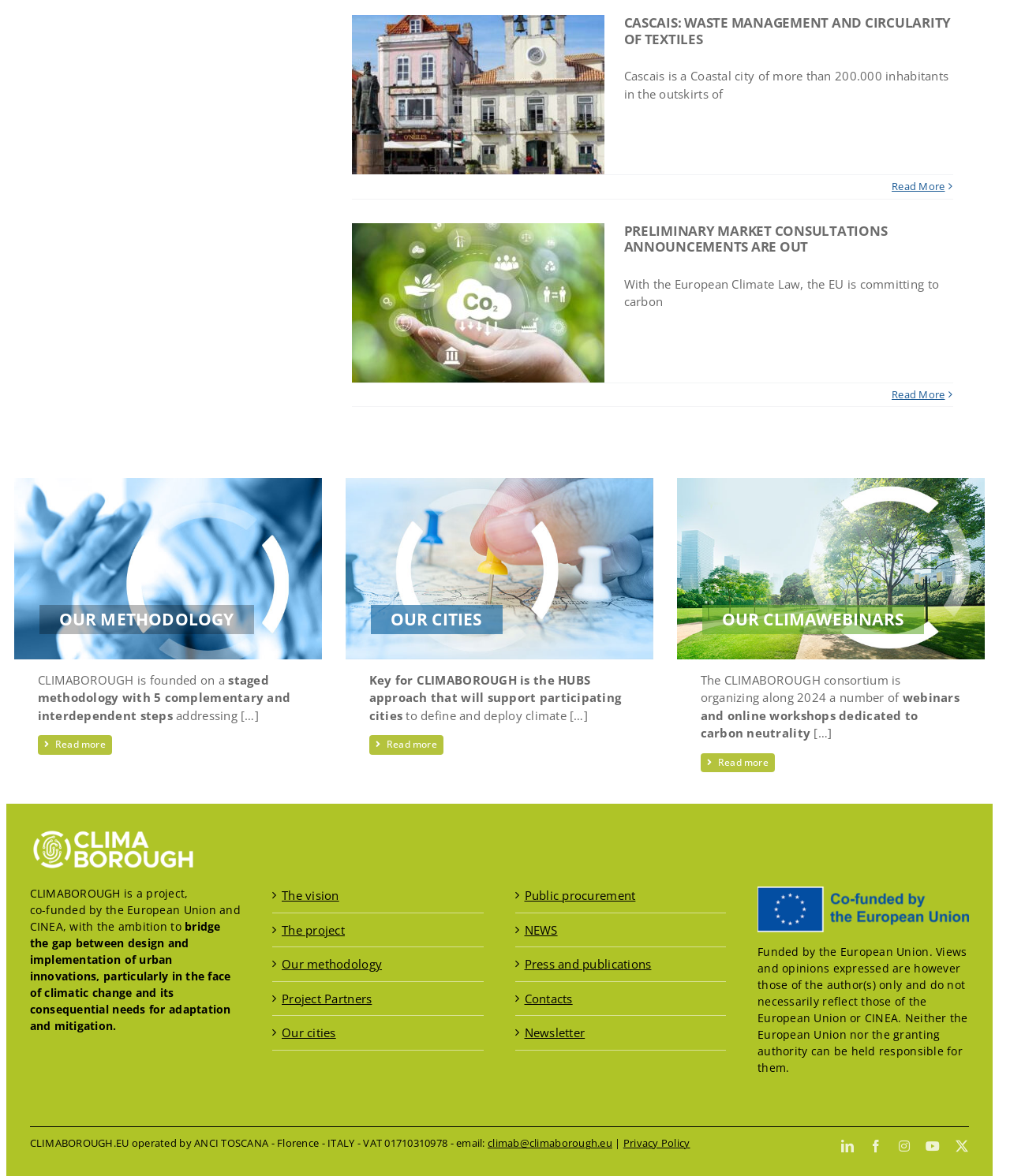What is the VAT number of ANCI TOSCANA?
Look at the image and respond with a one-word or short-phrase answer.

01710310978